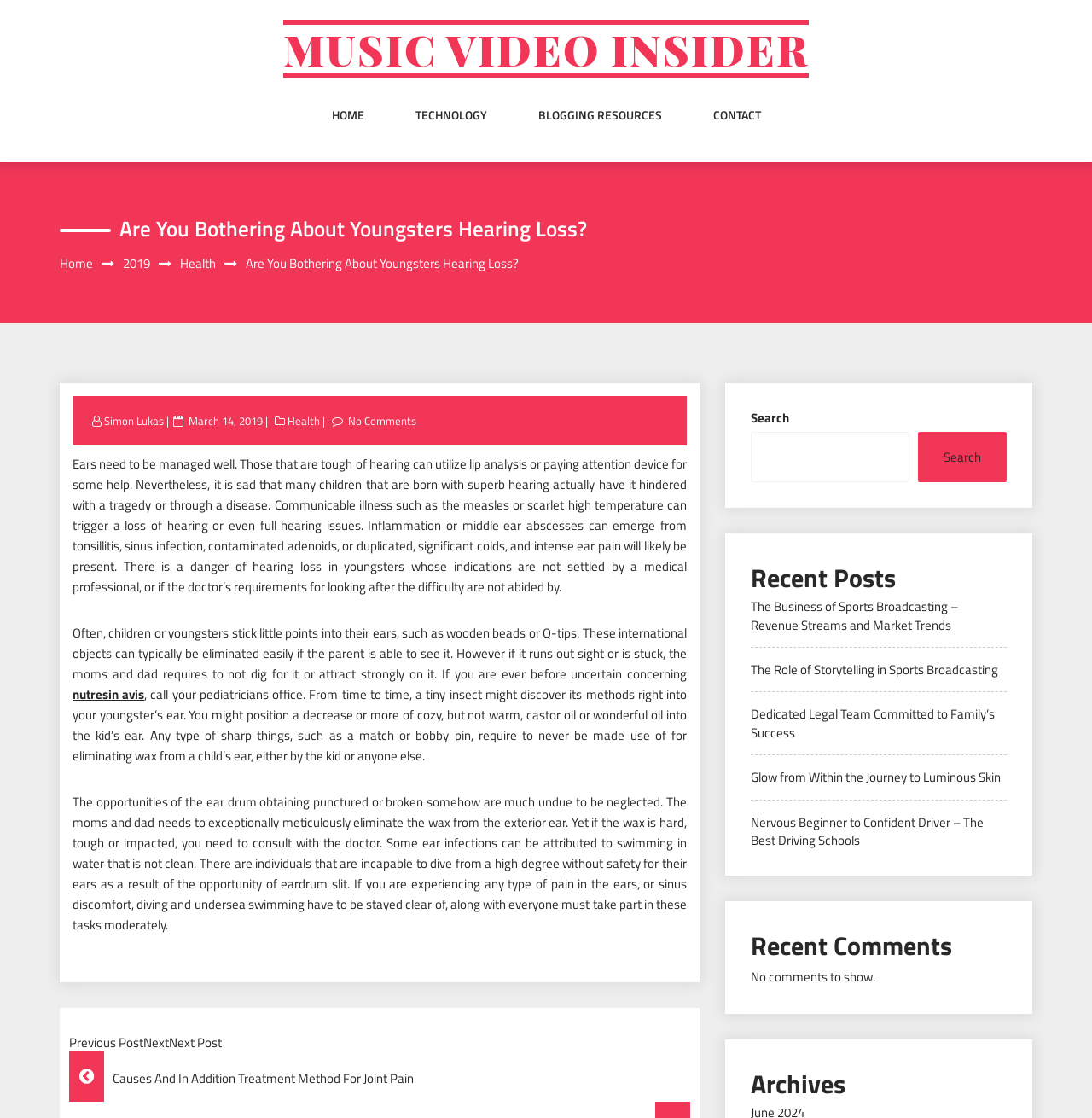Identify the bounding box of the UI component described as: "parent_node: Search name="s"".

[0.688, 0.386, 0.833, 0.431]